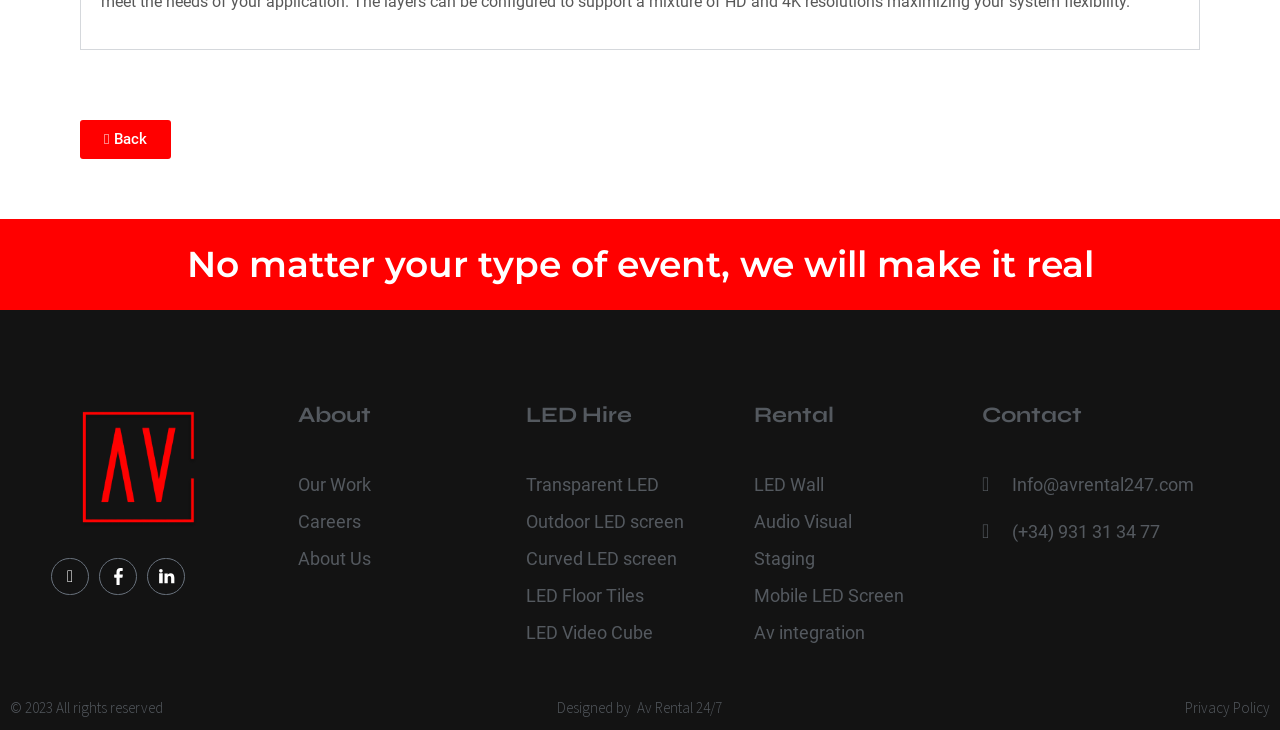How many social media links are there on the webpage?
Please provide a single word or phrase in response based on the screenshot.

3